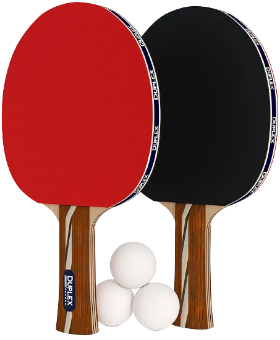Create a detailed narrative of what is happening in the image.

The image showcases the Duplex 6-star Ping Pong Paddle, designed for both beginners and experienced players. This paddle features a striking dual-color design with a vibrant red side and a sleek black side, emphasizing its quality and aesthetic appeal. Alongside the paddles are four white table tennis balls, underscoring the set's readiness for play. The ergonomic wooden handle ensures a comfortable grip, making it suitable for extended use during intense matches. This paddle is recognized for its balanced weight distribution, delivering excellent control and stability, making it a top choice for players looking to enhance their game.